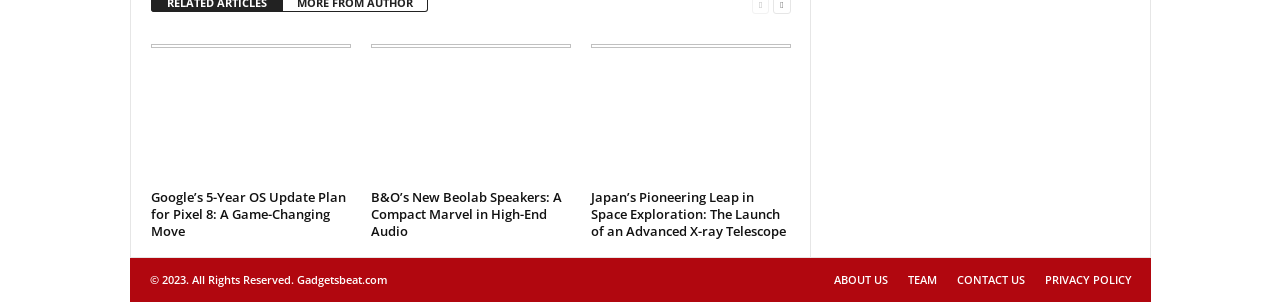Please identify the bounding box coordinates of the clickable element to fulfill the following instruction: "visit ABOUT US page". The coordinates should be four float numbers between 0 and 1, i.e., [left, top, right, bottom].

[0.643, 0.901, 0.701, 0.95]